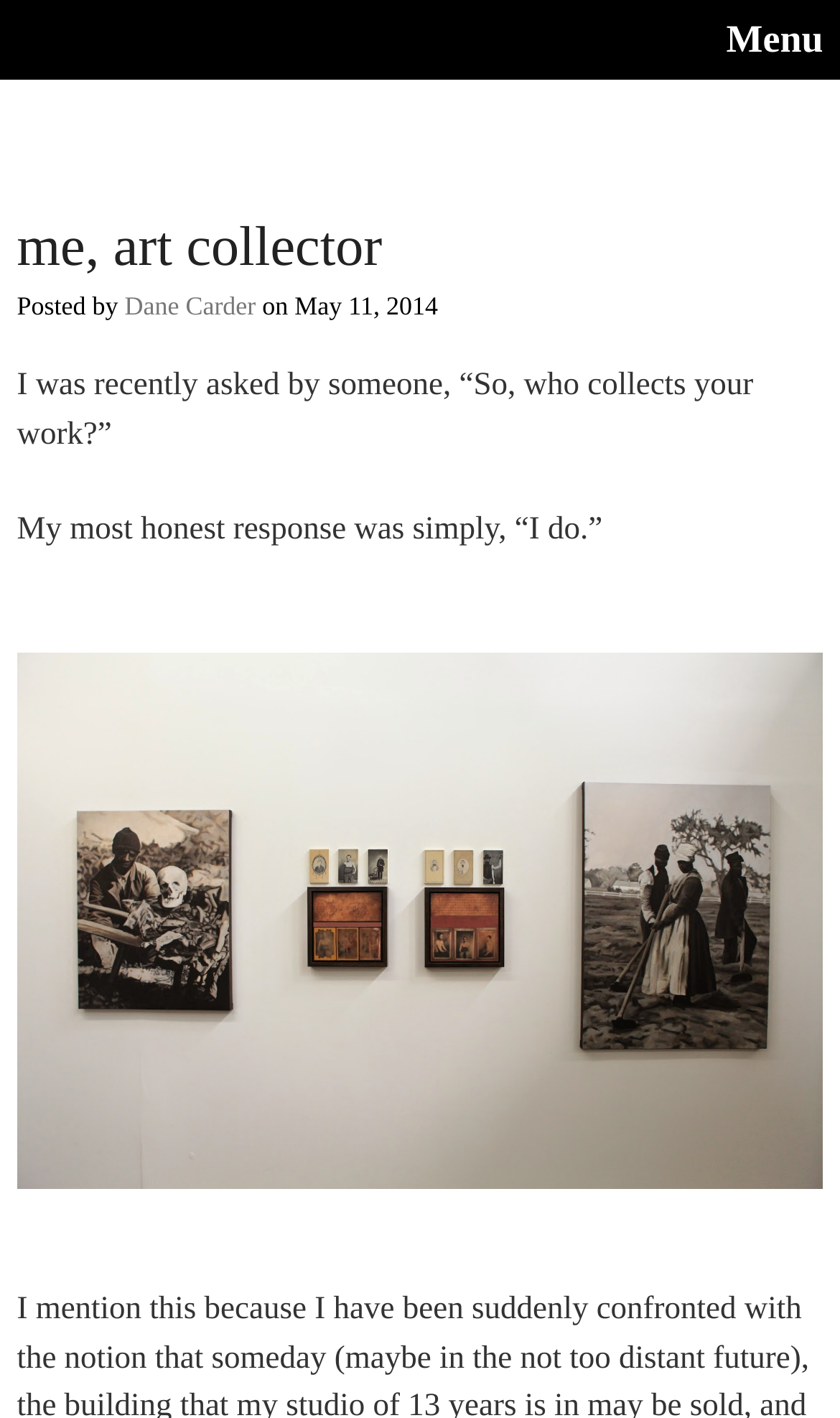What is the date mentioned in the text?
Based on the image content, provide your answer in one word or a short phrase.

May 11, 2014